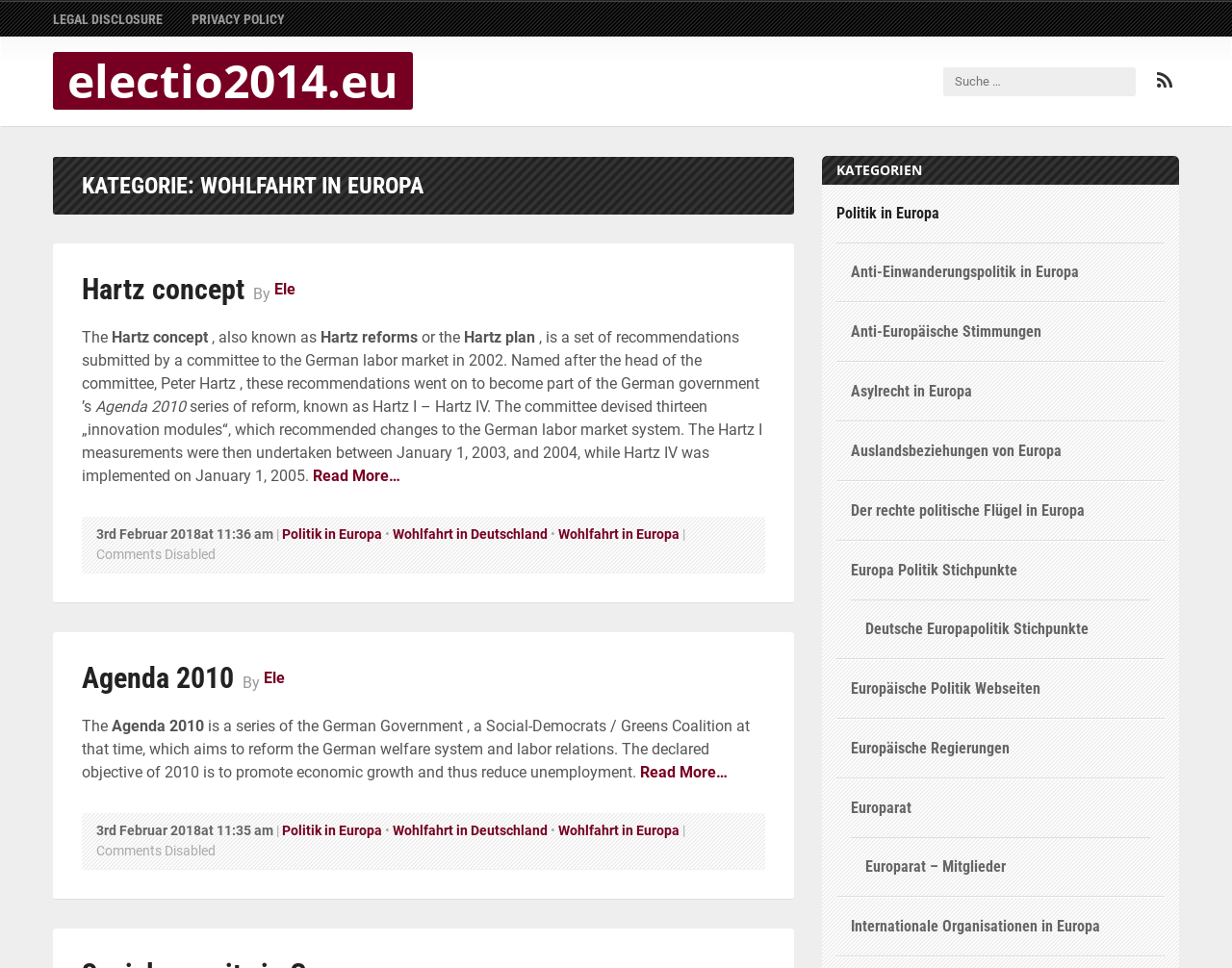Provide the bounding box coordinates of the HTML element this sentence describes: "Europarat". The bounding box coordinates consist of four float numbers between 0 and 1, i.e., [left, top, right, bottom].

[0.691, 0.825, 0.74, 0.844]